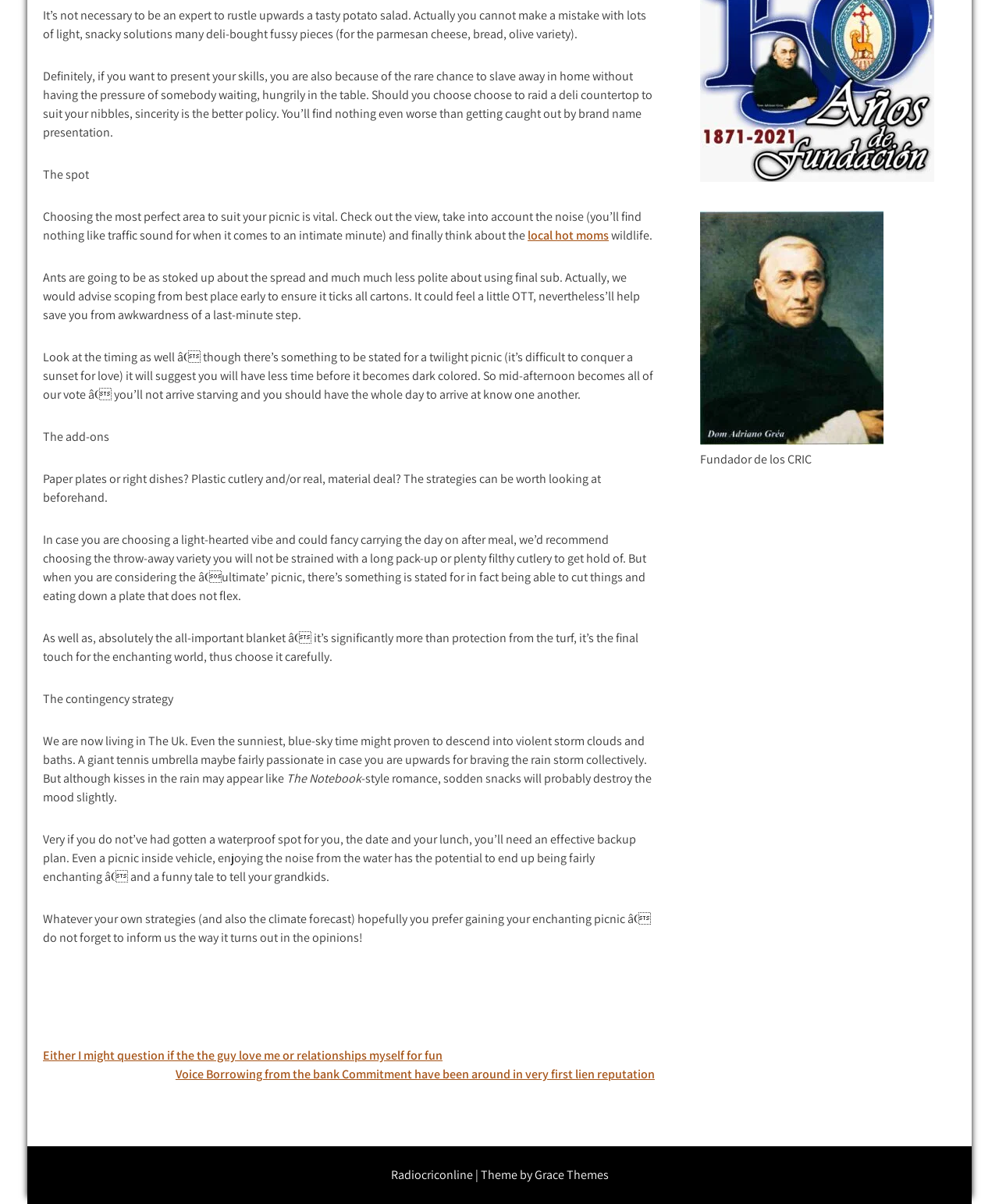Based on the description "local hot moms", find the bounding box of the specified UI element.

[0.528, 0.189, 0.609, 0.202]